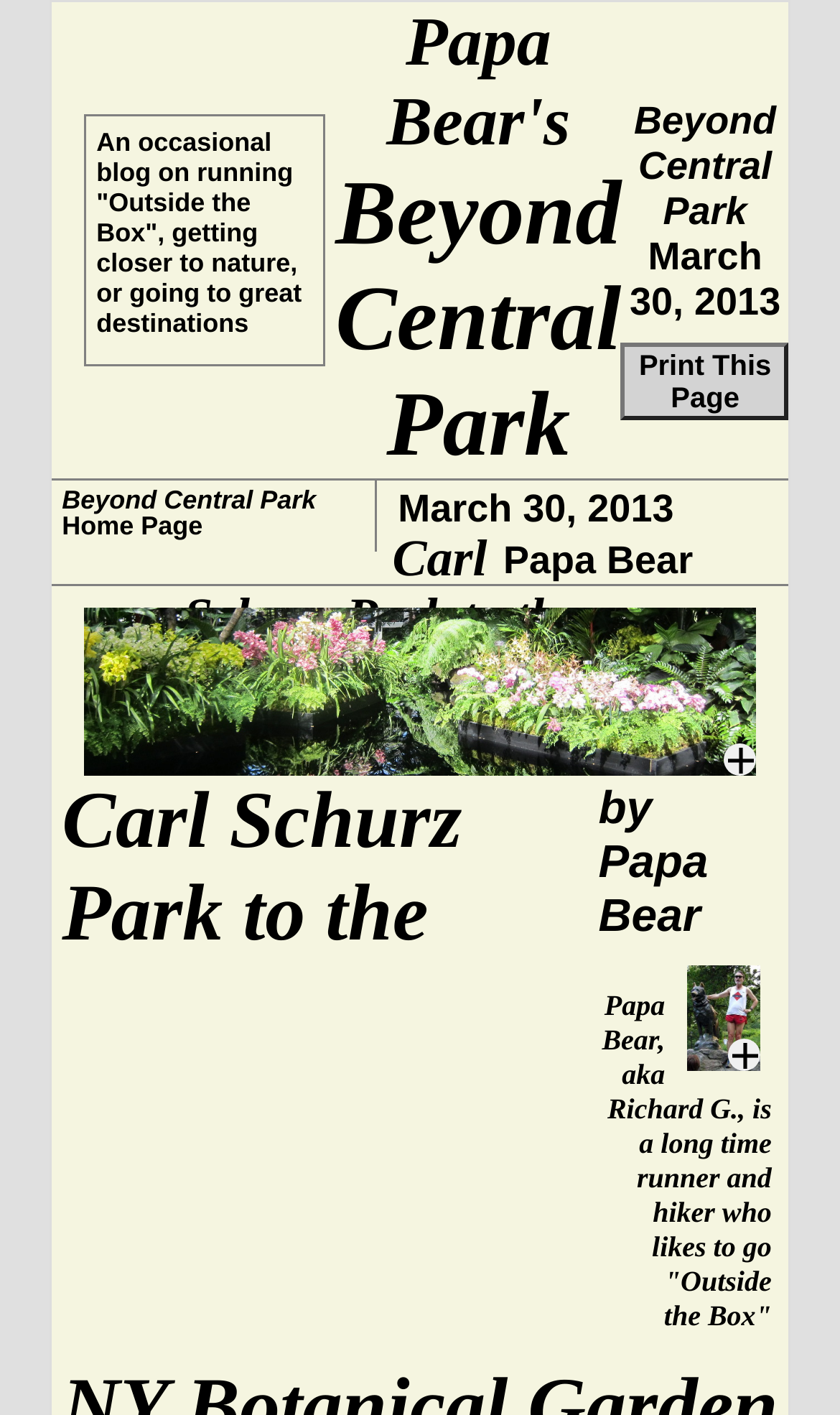Please identify the bounding box coordinates of the clickable area that will allow you to execute the instruction: "Read about Papa Bear".

[0.712, 0.553, 0.919, 0.667]